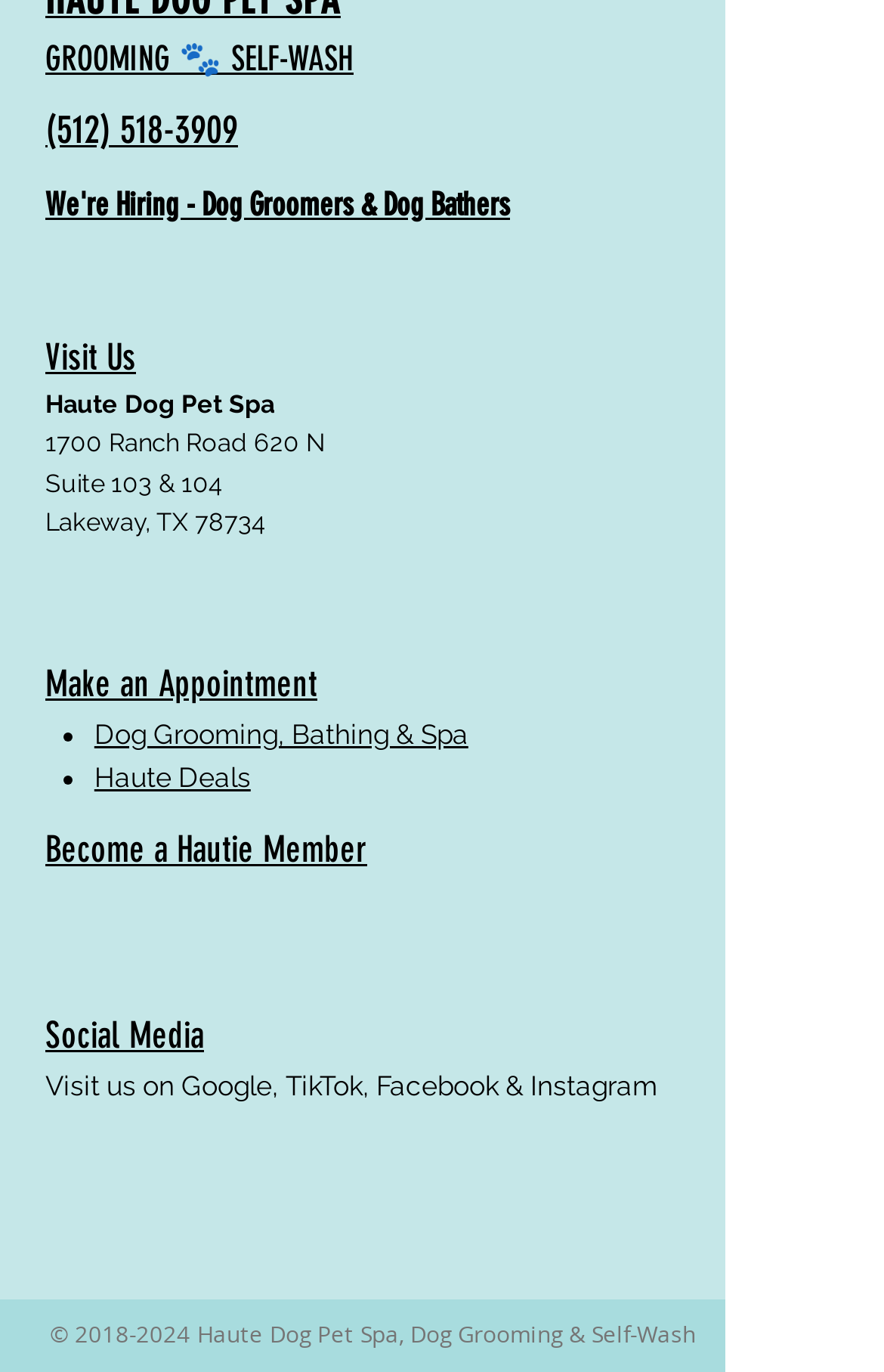Extract the bounding box coordinates for the HTML element that matches this description: "GROOMING 🐾 SELF-WASH". The coordinates should be four float numbers between 0 and 1, i.e., [left, top, right, bottom].

[0.051, 0.025, 0.4, 0.058]